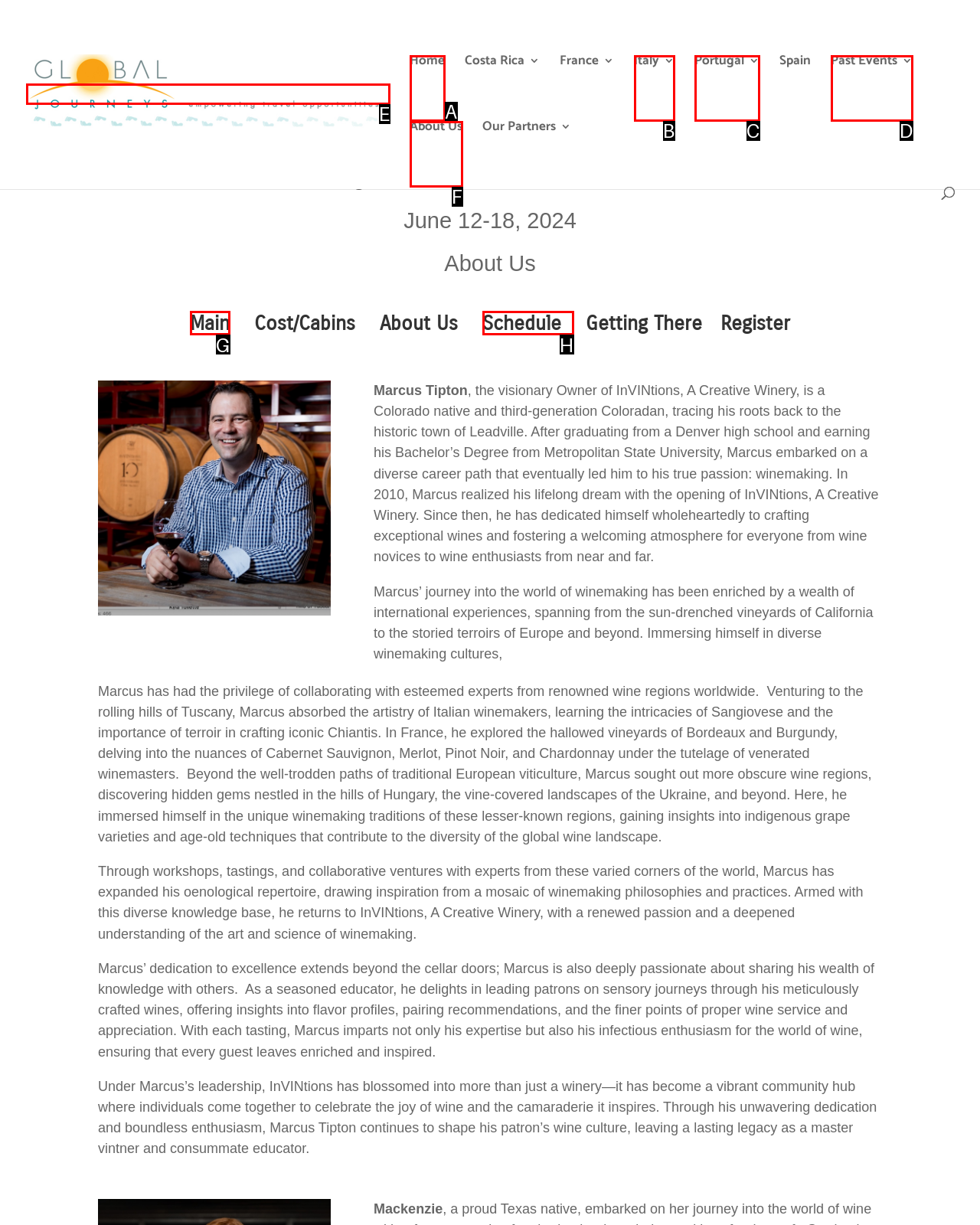Choose the letter of the UI element that aligns with the following description: The Hours
State your answer as the letter from the listed options.

None